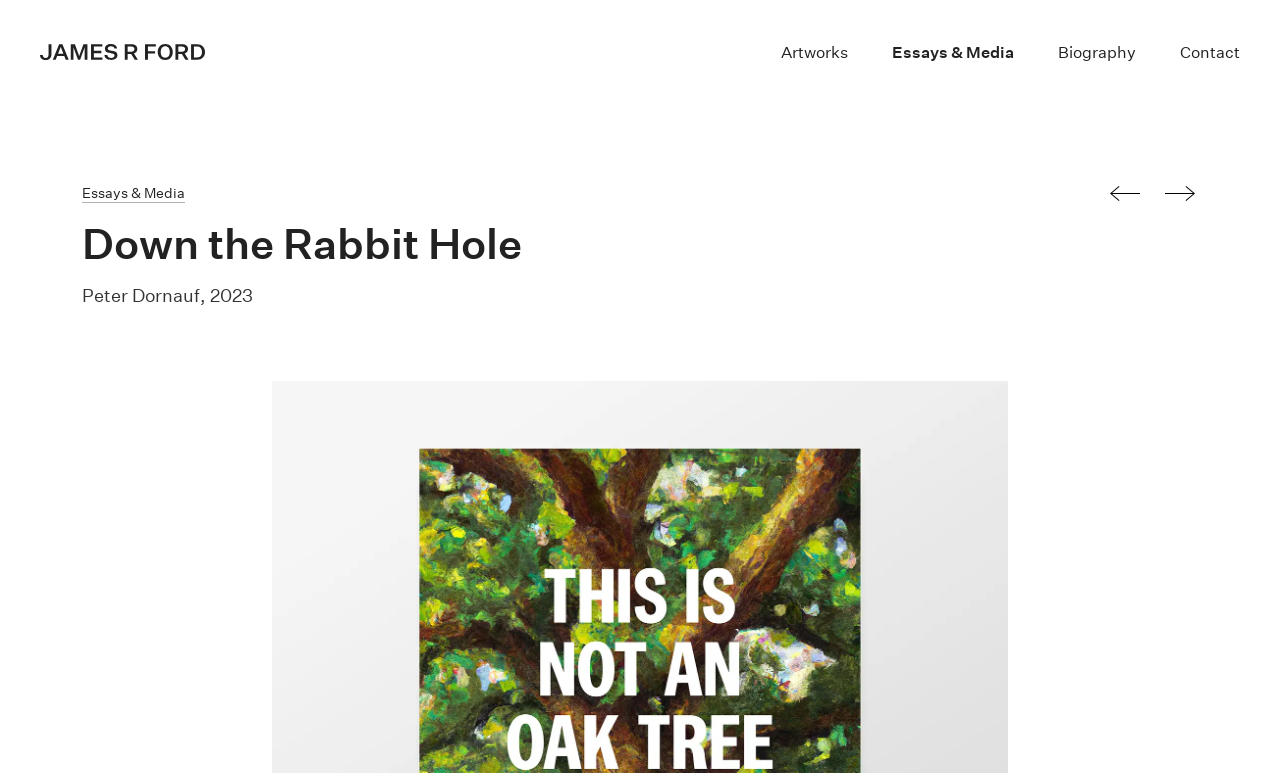What is the author's name?
Please provide a single word or phrase based on the screenshot.

Peter Dornauf